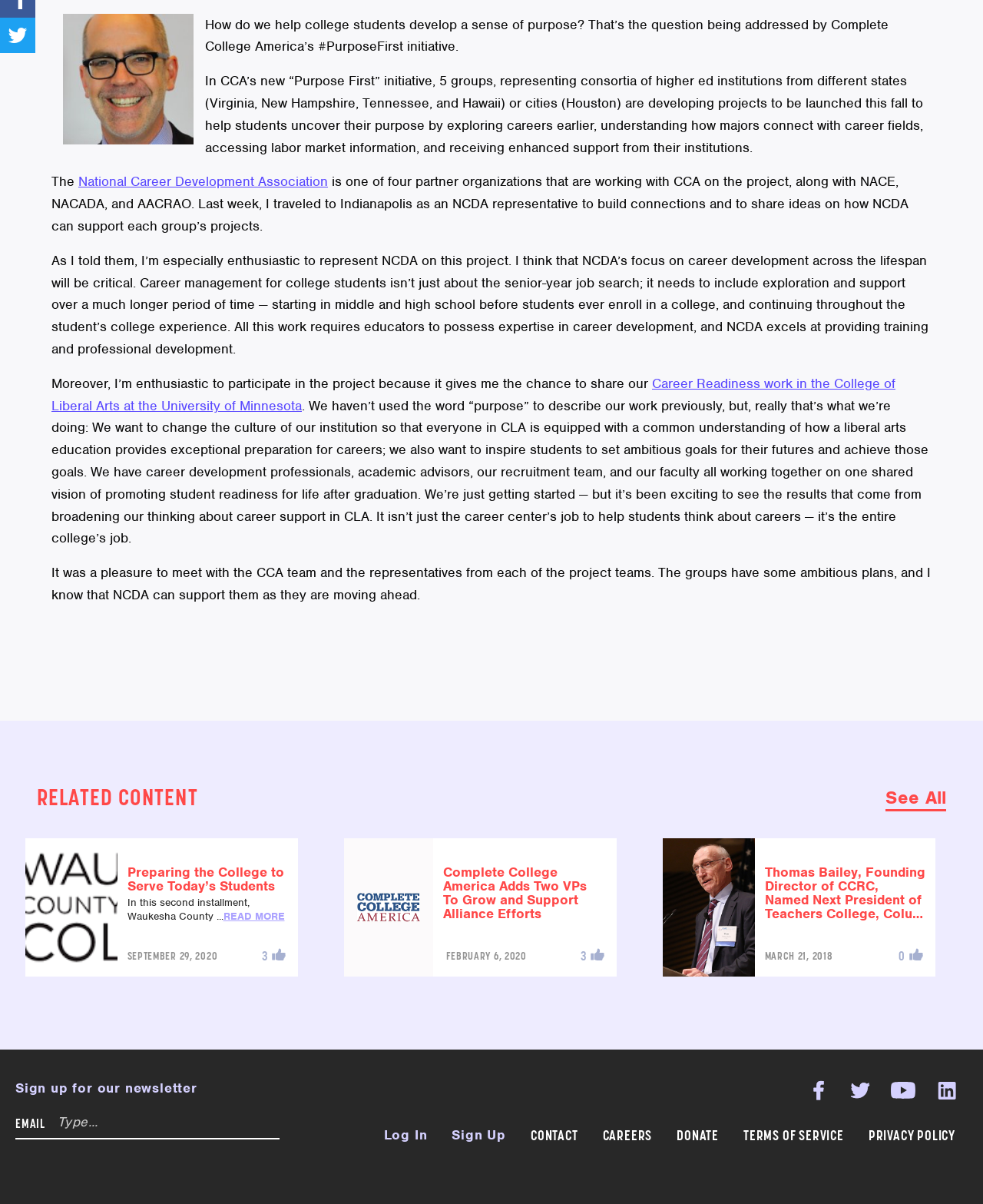Determine the bounding box coordinates for the HTML element mentioned in the following description: "Terms of Service". The coordinates should be a list of four floats ranging from 0 to 1, represented as [left, top, right, bottom].

[0.756, 0.937, 0.858, 0.949]